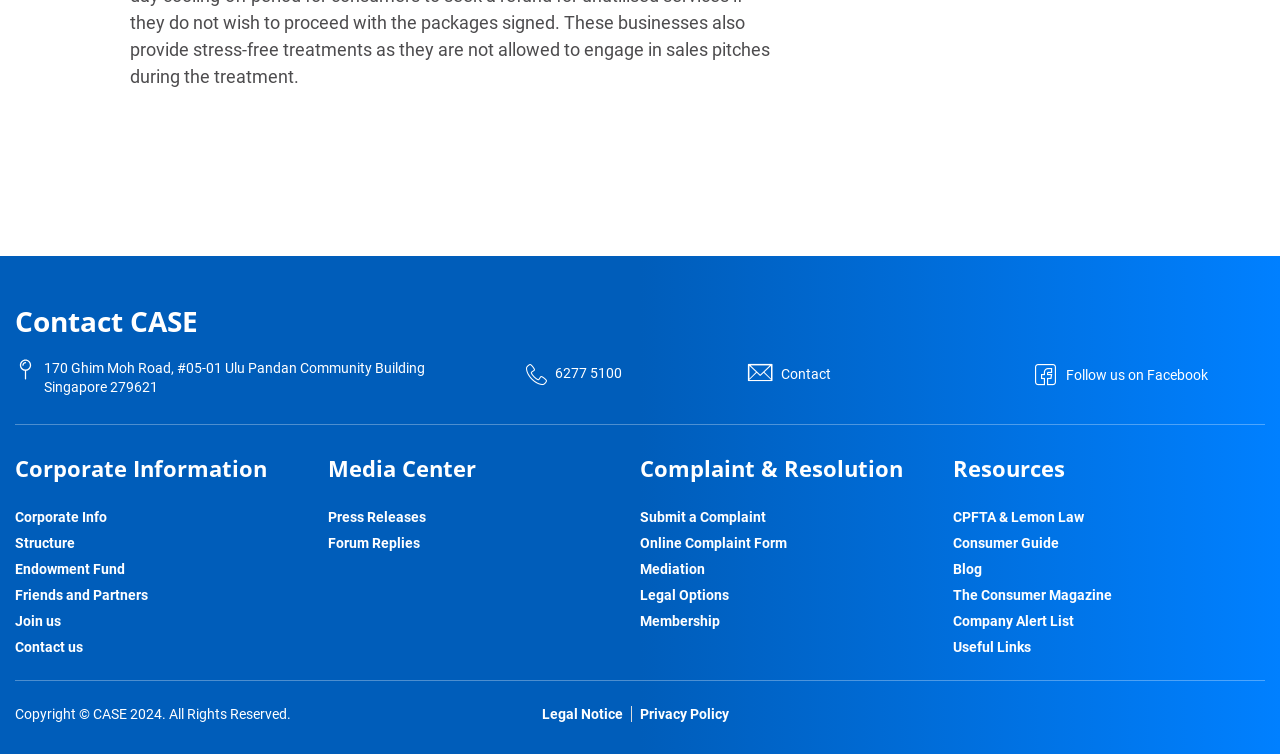What is the phone number of CASE?
Based on the image, provide your answer in one word or phrase.

6277 5100